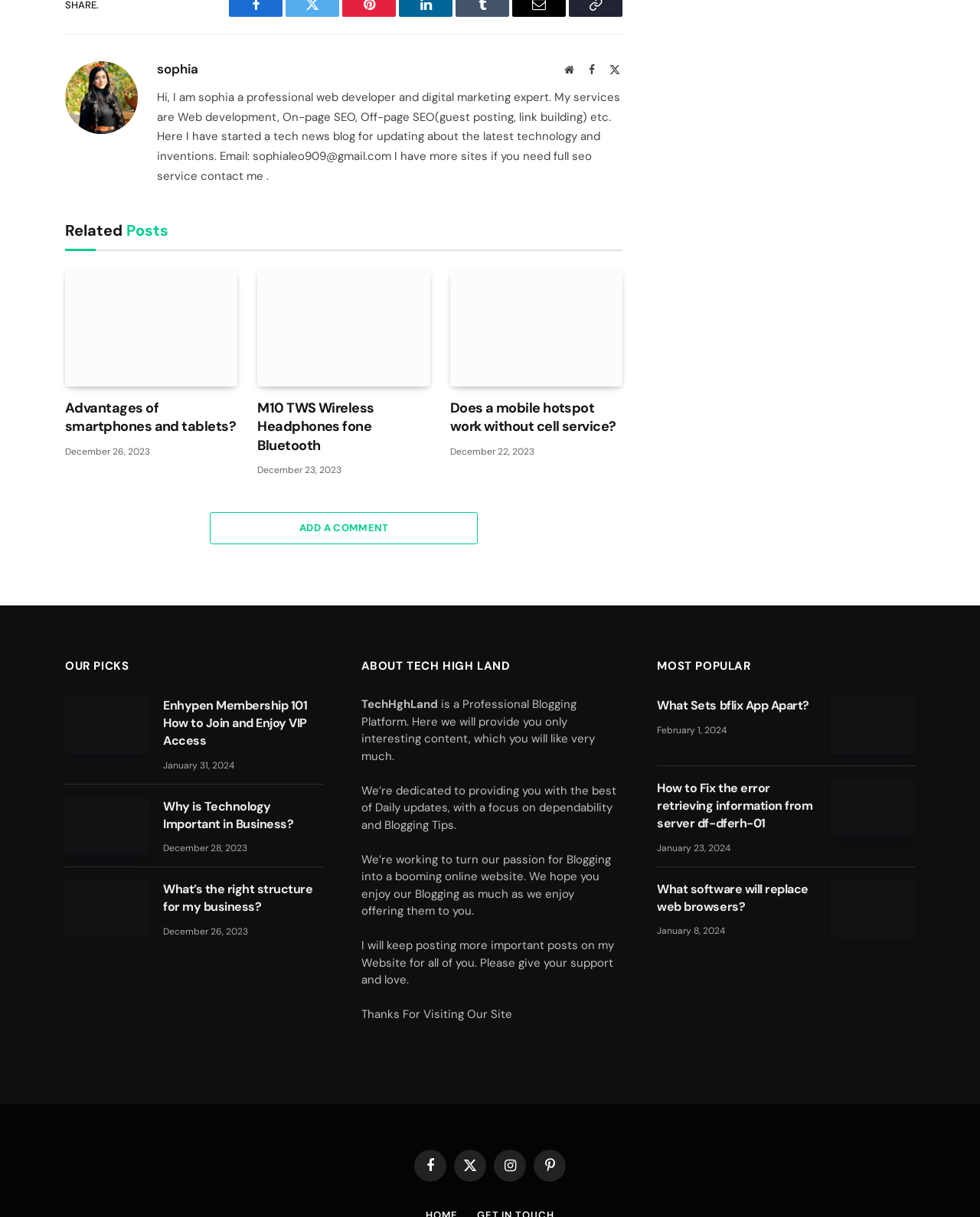What is the name of the blogging platform?
Answer the question with detailed information derived from the image.

The answer can be found in the StaticText element with the text 'TechHghLand' which is located in the ABOUT section of the webpage.